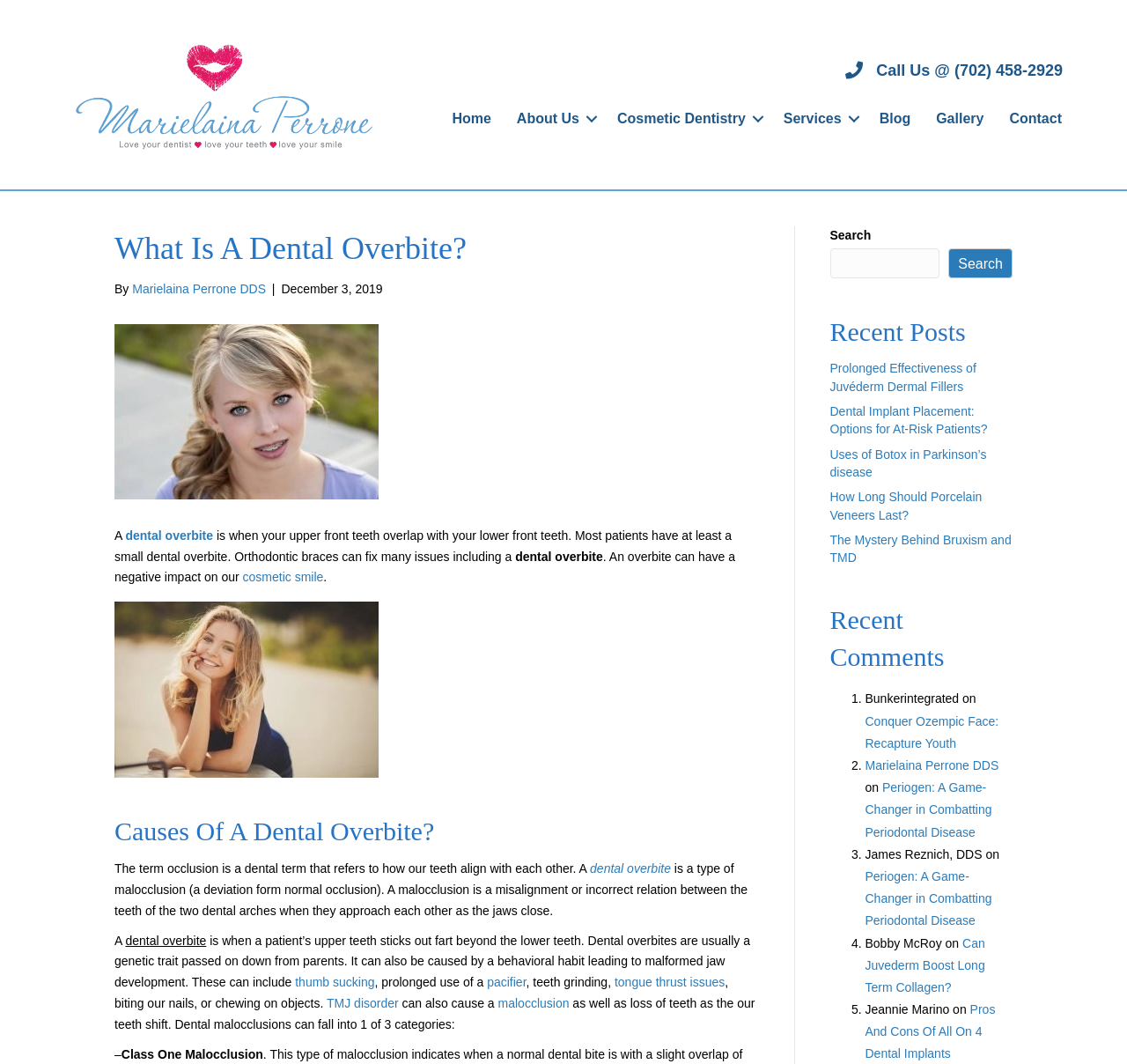What is the phone number to call for a cosmetic orthodontic consultation?
Look at the image and answer the question using a single word or phrase.

(702) 458-2929